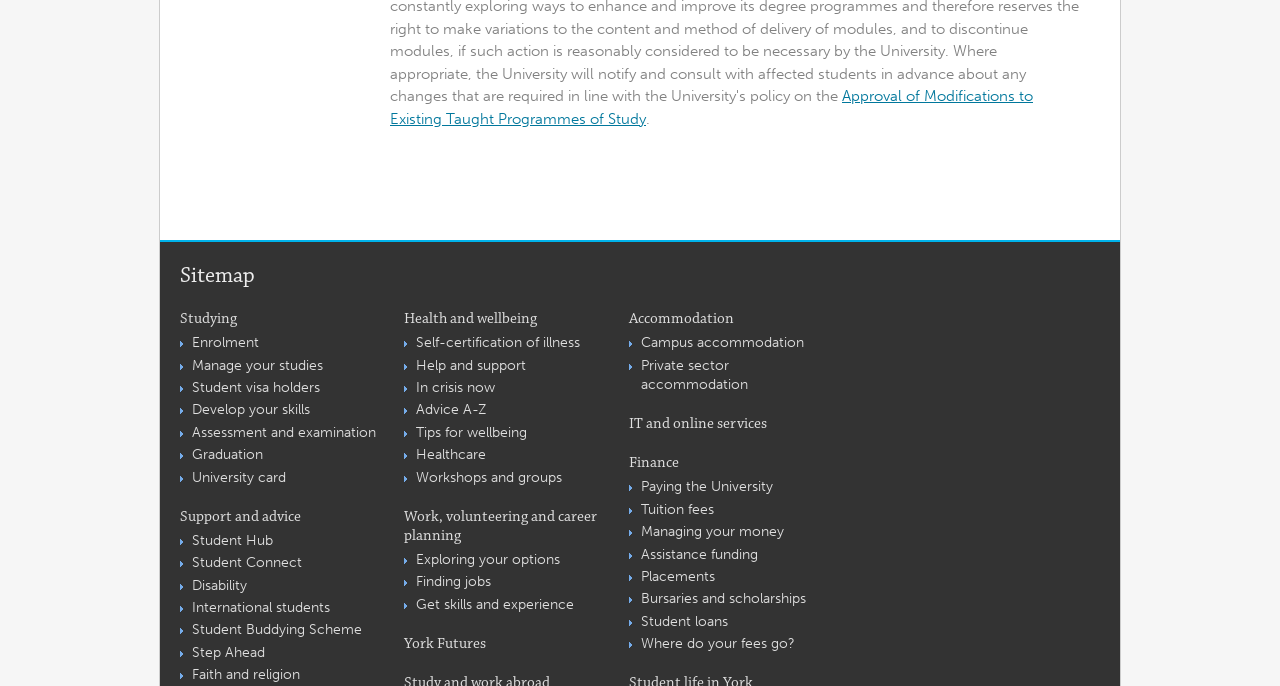Given the element description Tuition fees, specify the bounding box coordinates of the corresponding UI element in the format (top-left x, top-left y, bottom-right x, bottom-right y). All values must be between 0 and 1.

[0.501, 0.73, 0.558, 0.755]